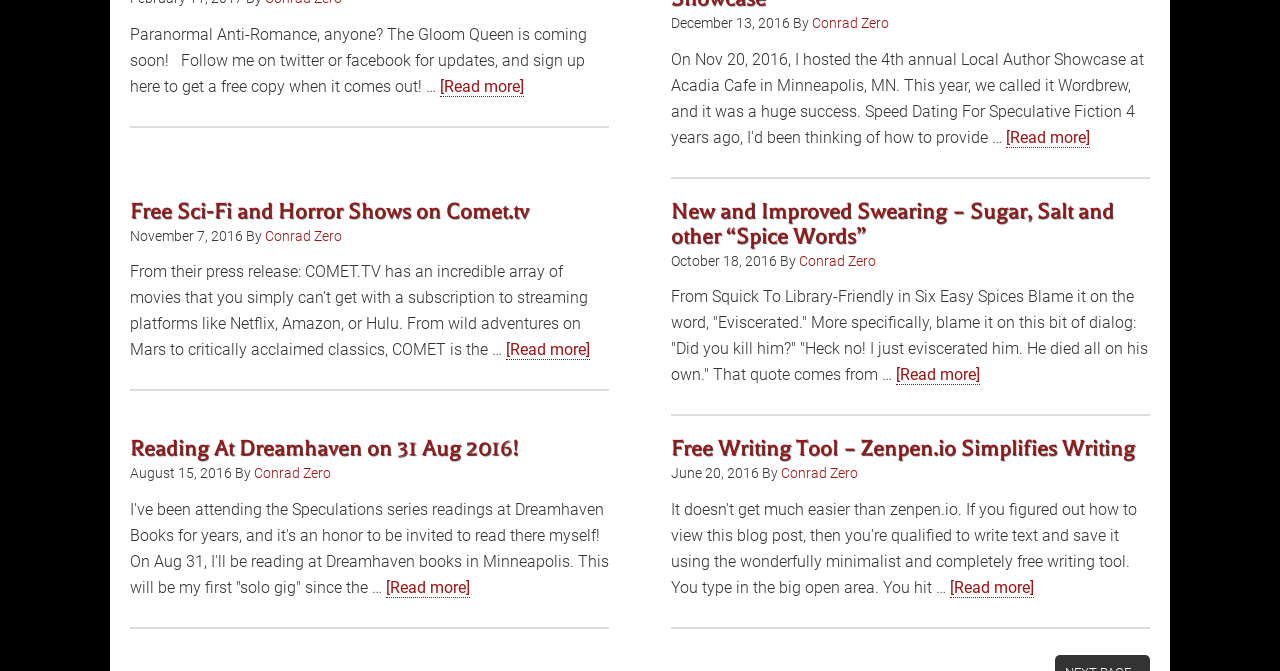Please answer the following question using a single word or phrase: What is the date of the second article?

November 7, 2016